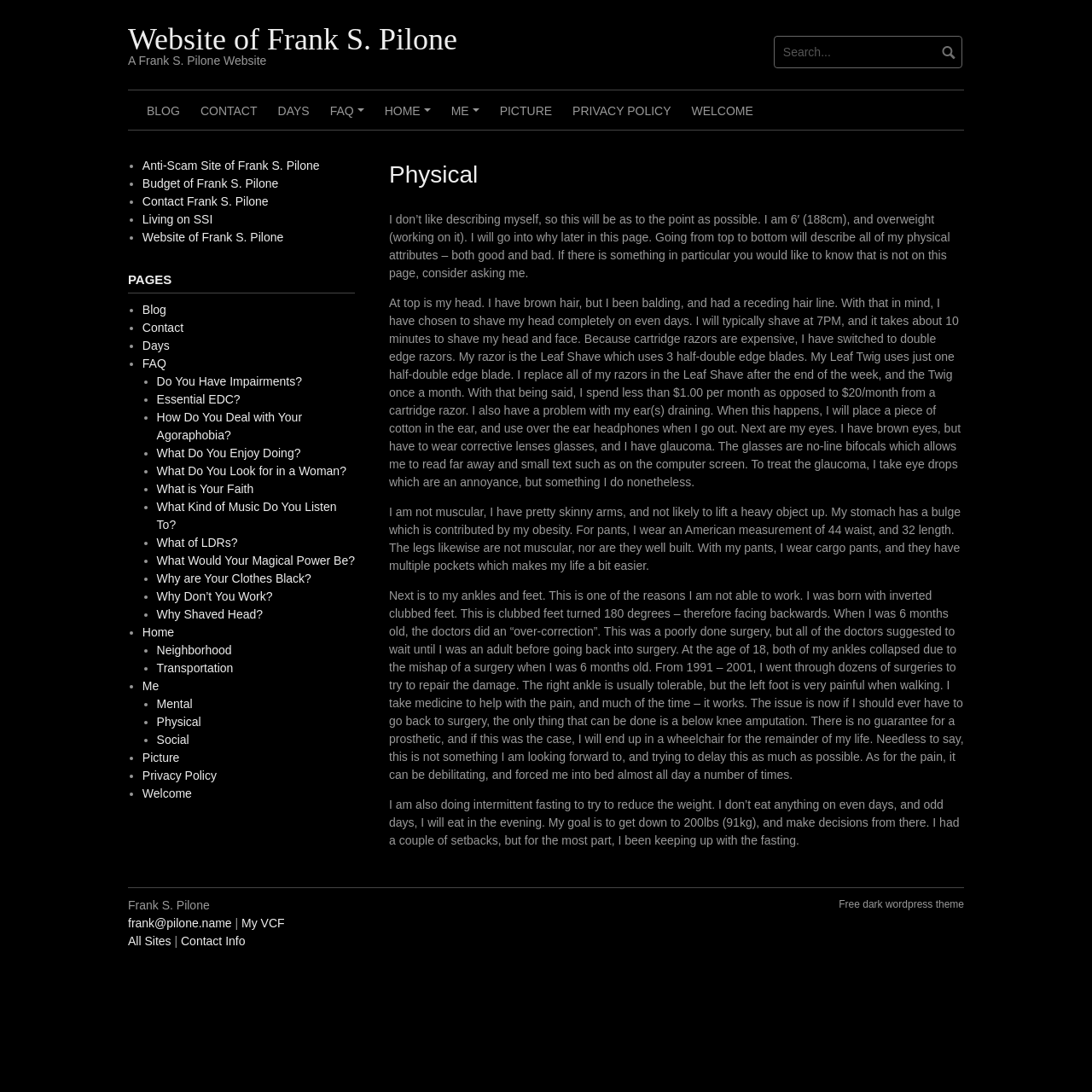Identify the bounding box coordinates of the clickable region necessary to fulfill the following instruction: "search for something". The bounding box coordinates should be four float numbers between 0 and 1, i.e., [left, top, right, bottom].

[0.707, 0.033, 0.883, 0.062]